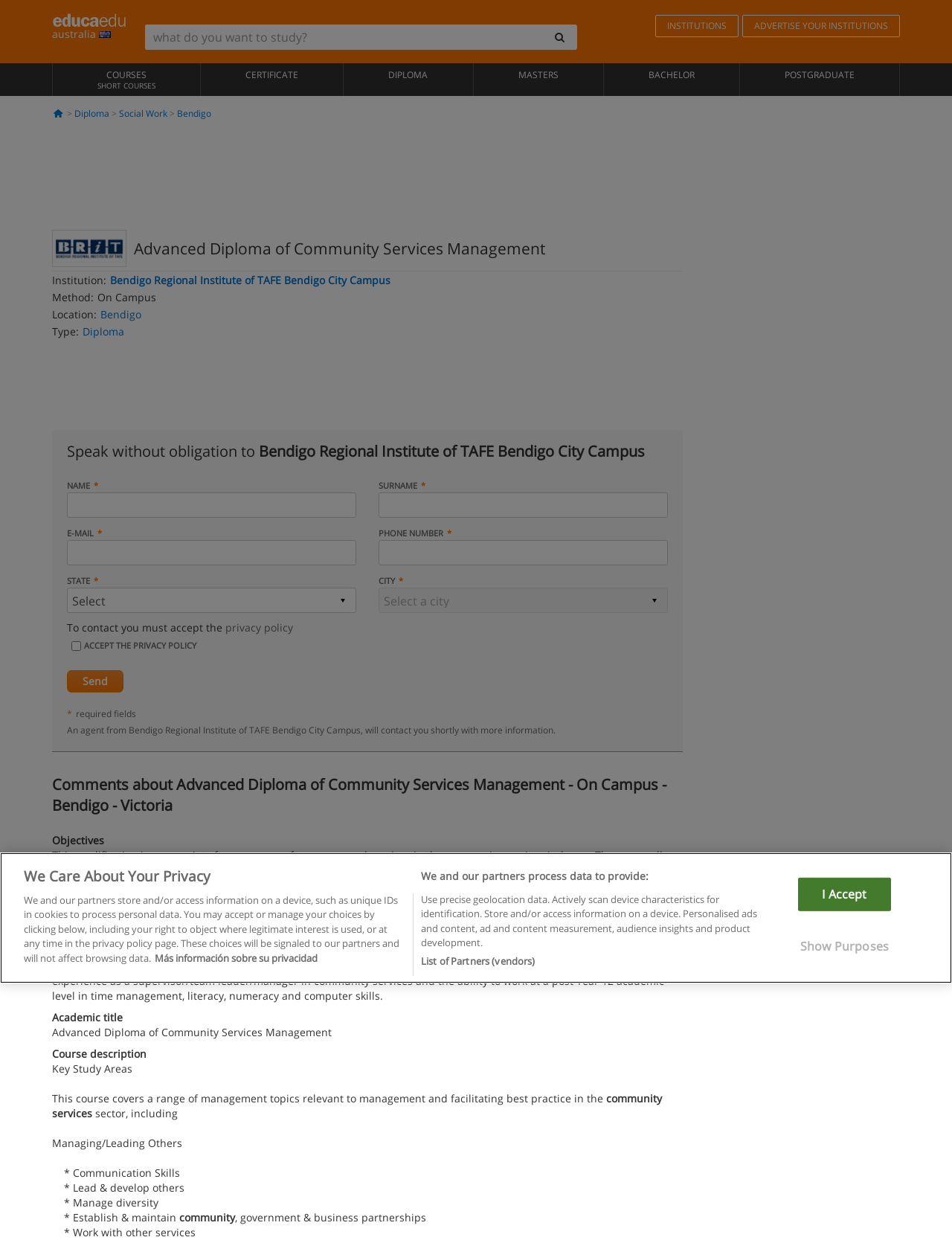Generate the text content of the main headline of the webpage.

Advanced Diploma of Community Services Management